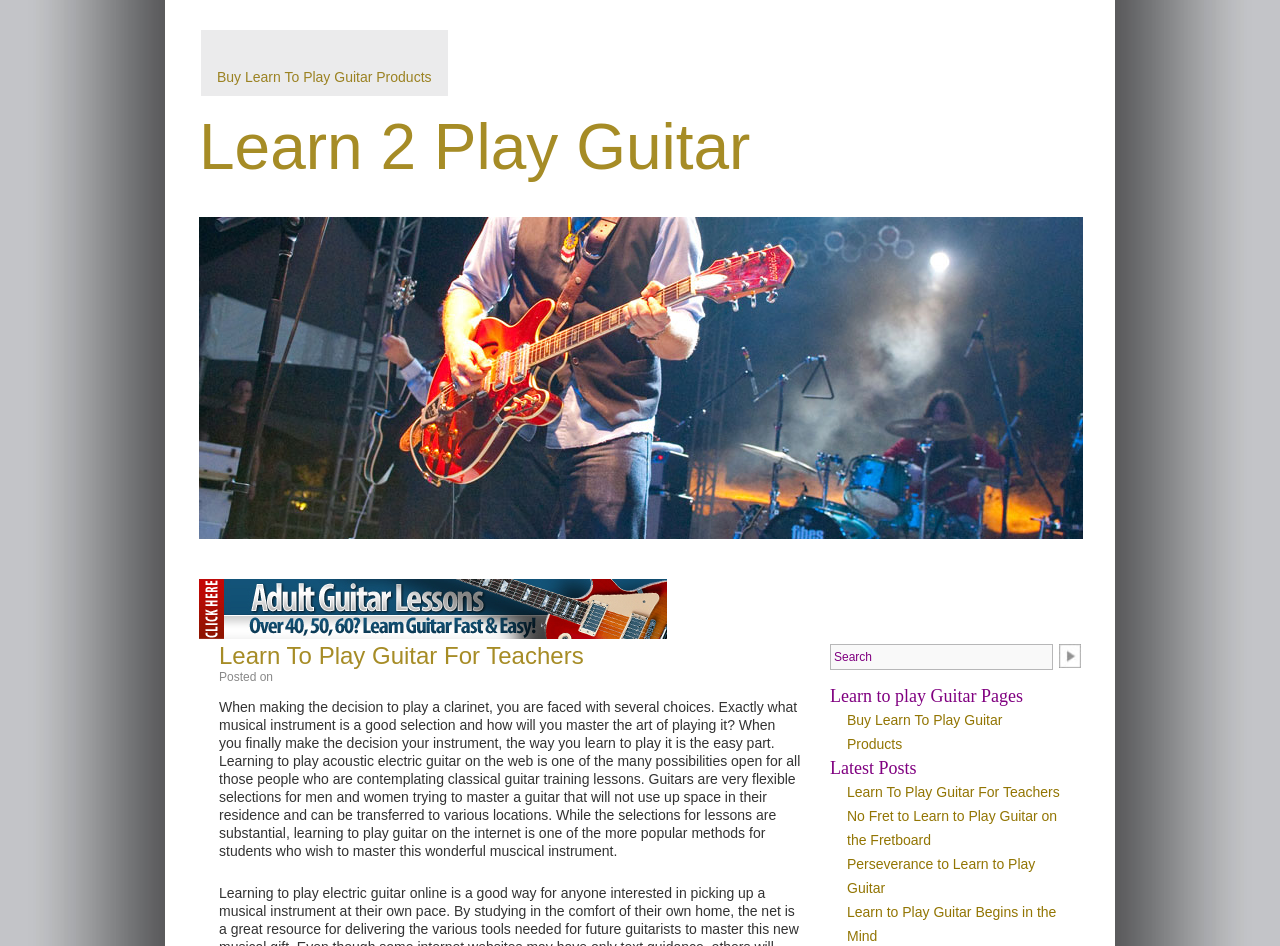Show the bounding box coordinates of the element that should be clicked to complete the task: "Search for guitar lessons".

[0.648, 0.681, 0.823, 0.708]